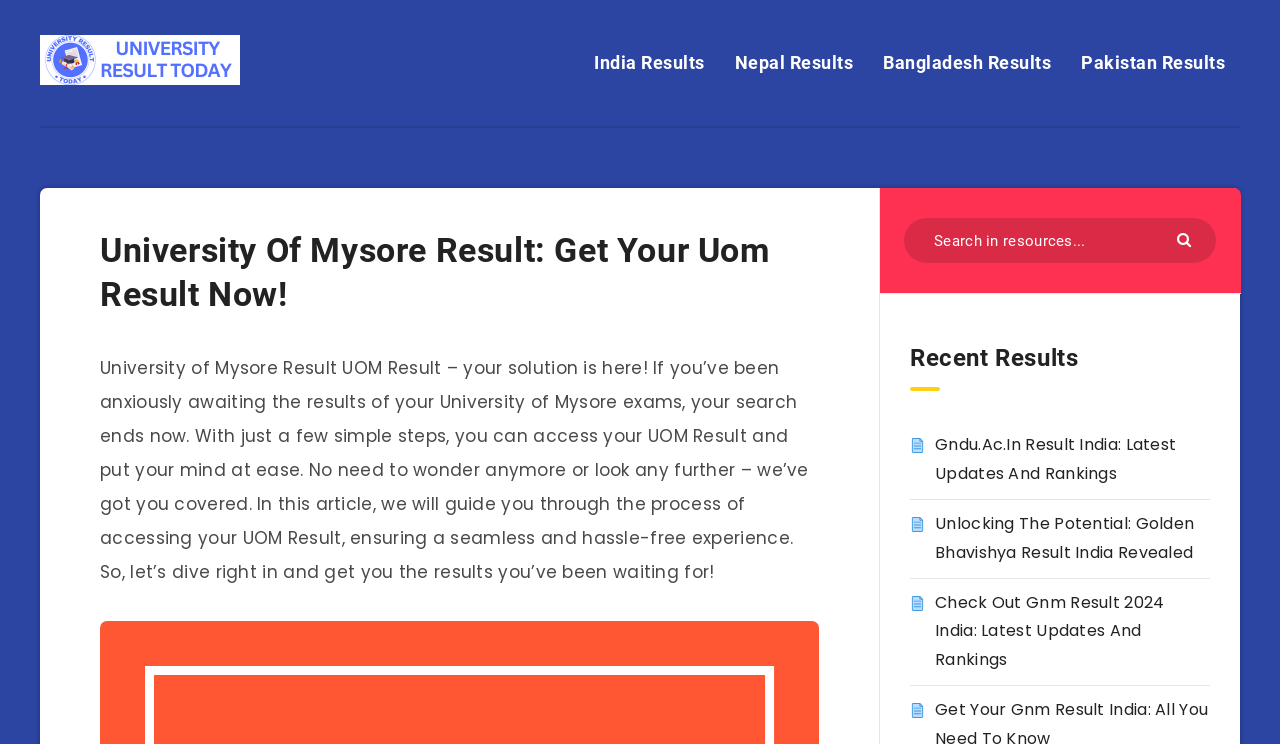How many country-specific result links are available?
Provide an in-depth and detailed answer to the question.

The webpage provides links to results for four countries: India, Nepal, Bangladesh, and Pakistan, allowing users to access results specific to their country.